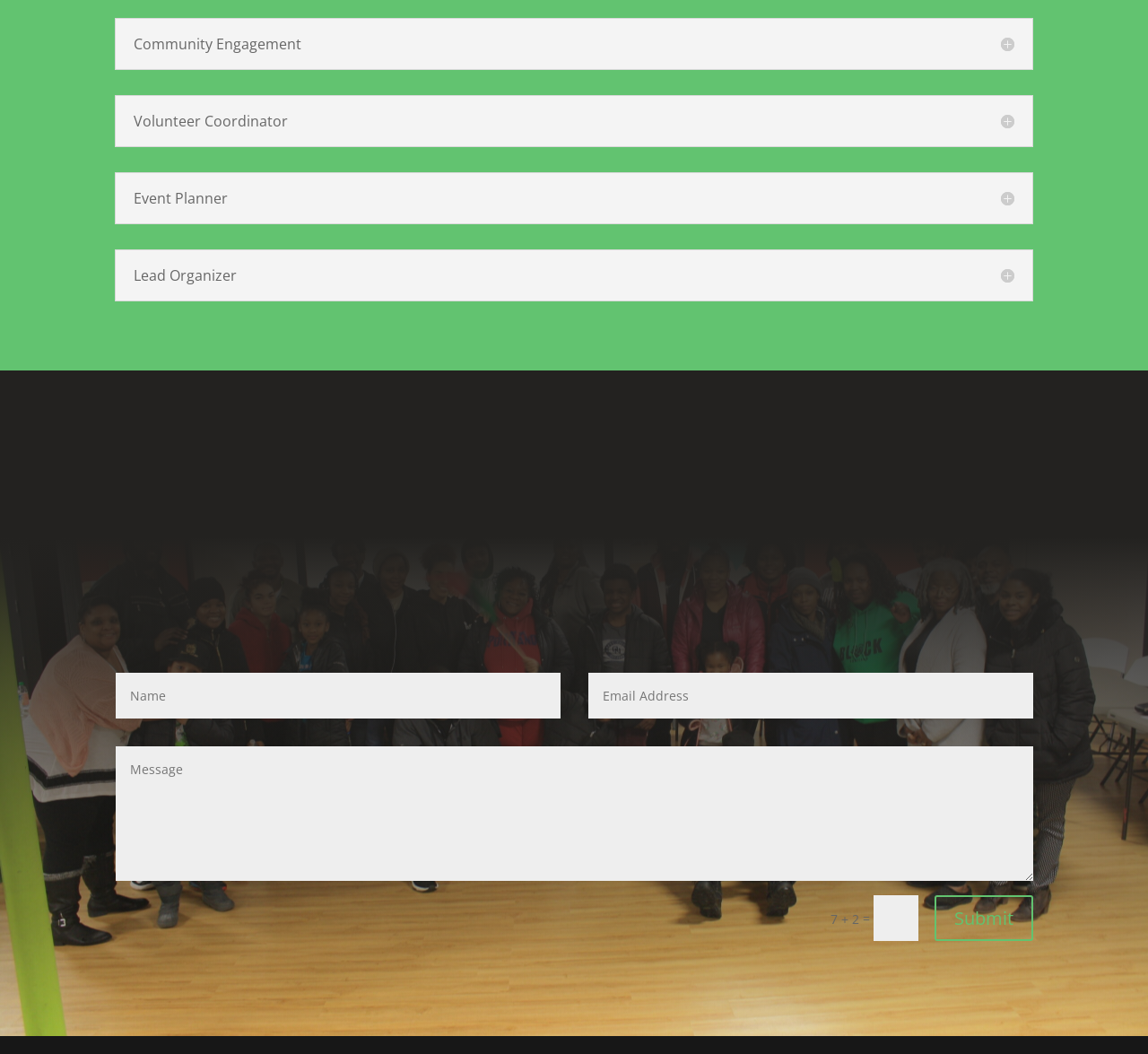Identify the bounding box coordinates for the element you need to click to achieve the following task: "Click the first social media link". The coordinates must be four float values ranging from 0 to 1, formatted as [left, top, right, bottom].

[0.394, 0.526, 0.45, 0.588]